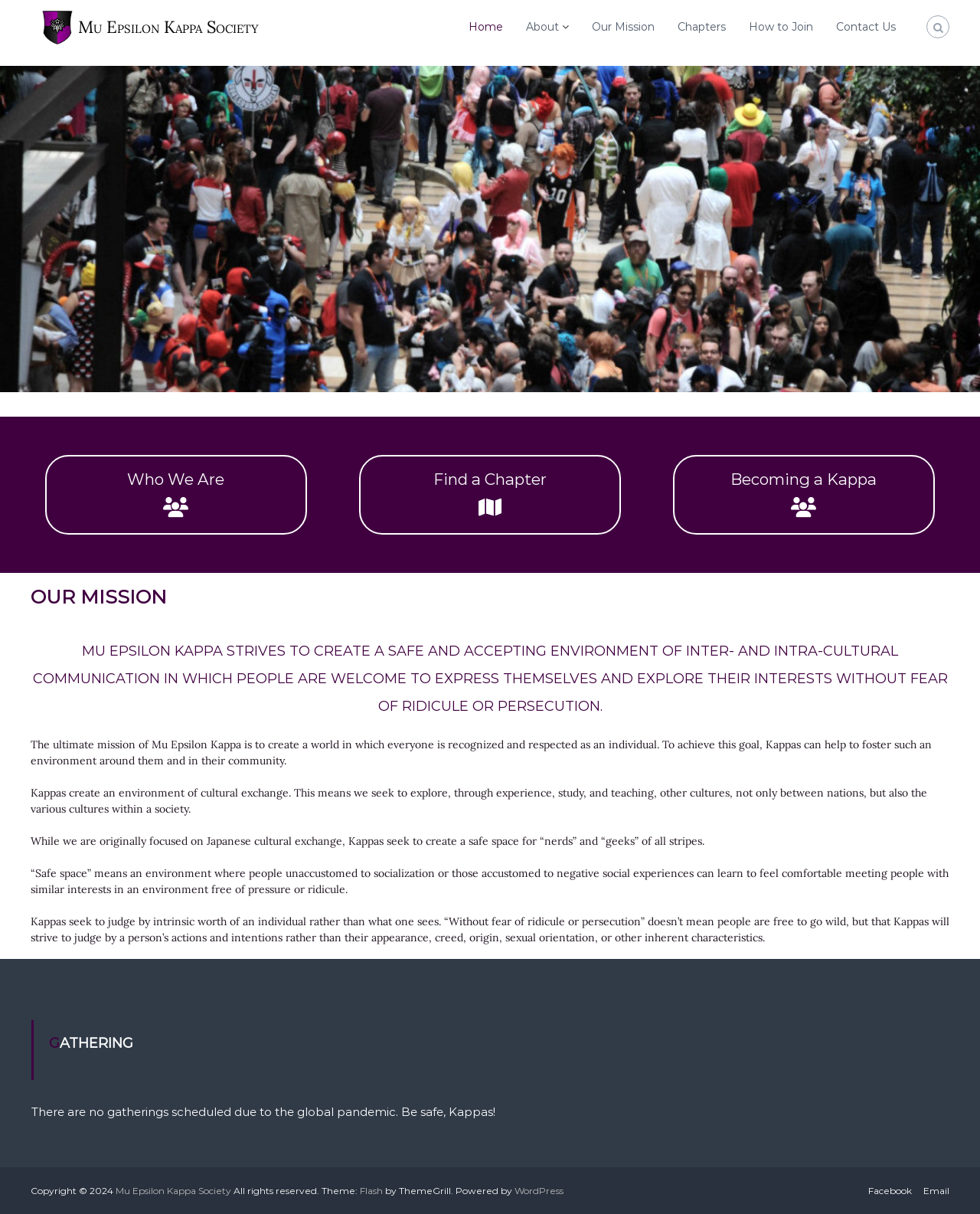Respond to the question below with a single word or phrase:
What is the theme of the webpage powered by?

WordPress